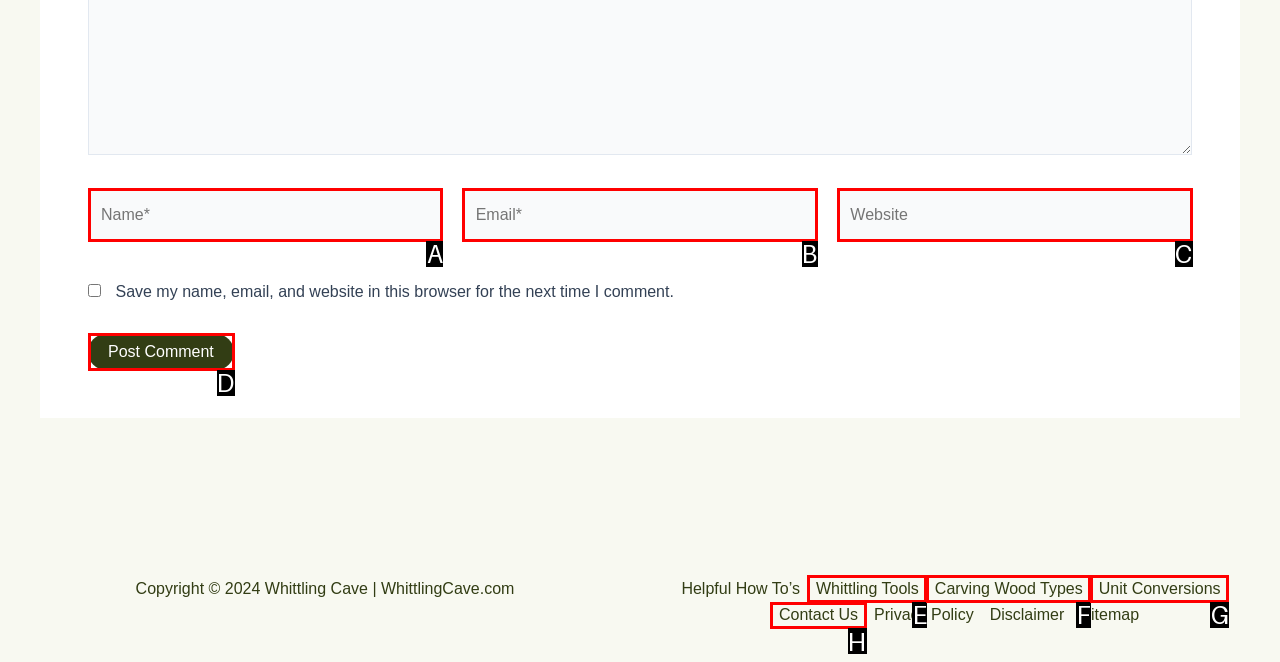Determine which HTML element to click on in order to complete the action: Click the post comment button.
Reply with the letter of the selected option.

D